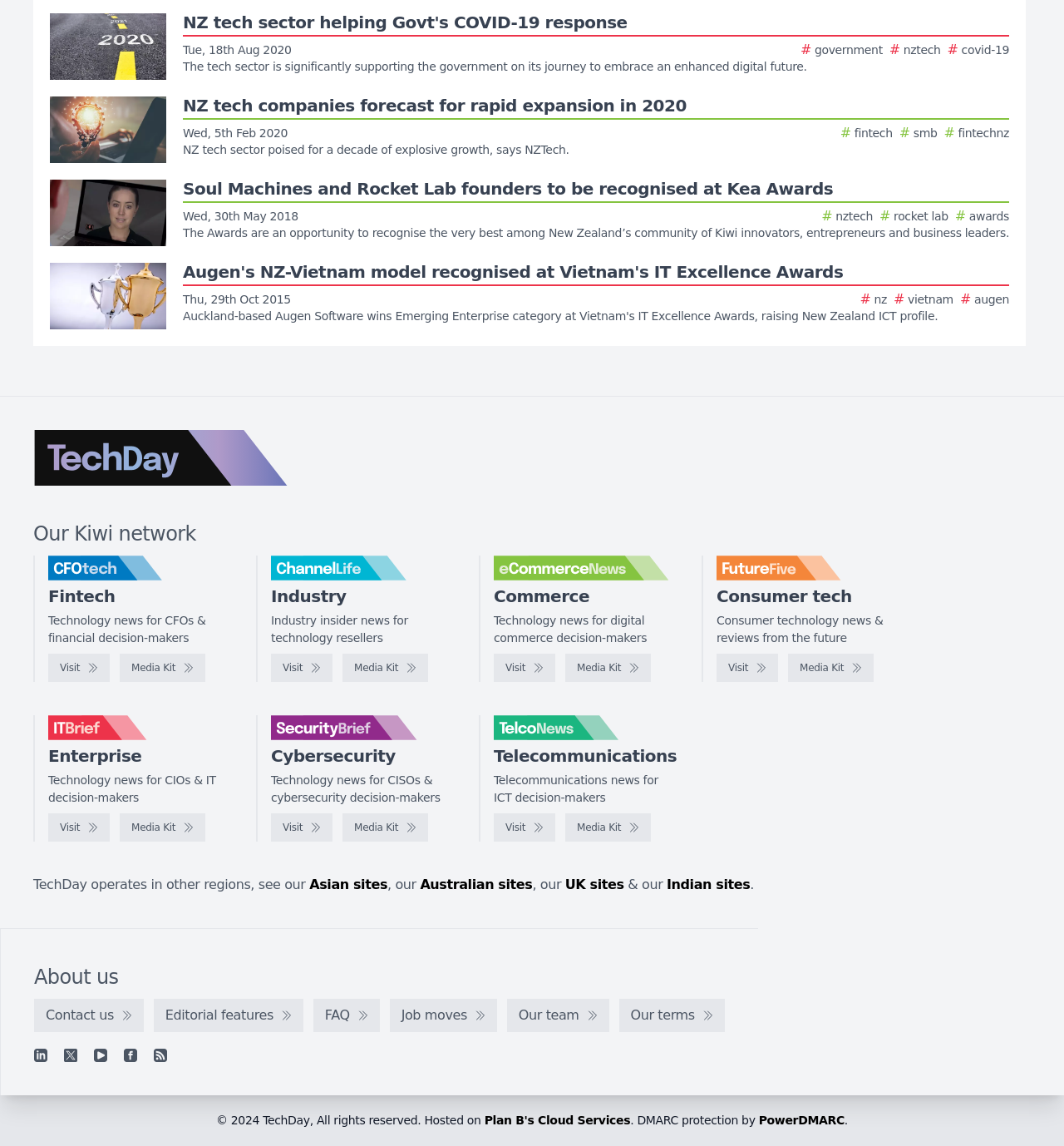Determine the bounding box of the UI element mentioned here: "Plan B's Cloud Services". The coordinates must be in the format [left, top, right, bottom] with values ranging from 0 to 1.

[0.455, 0.972, 0.592, 0.983]